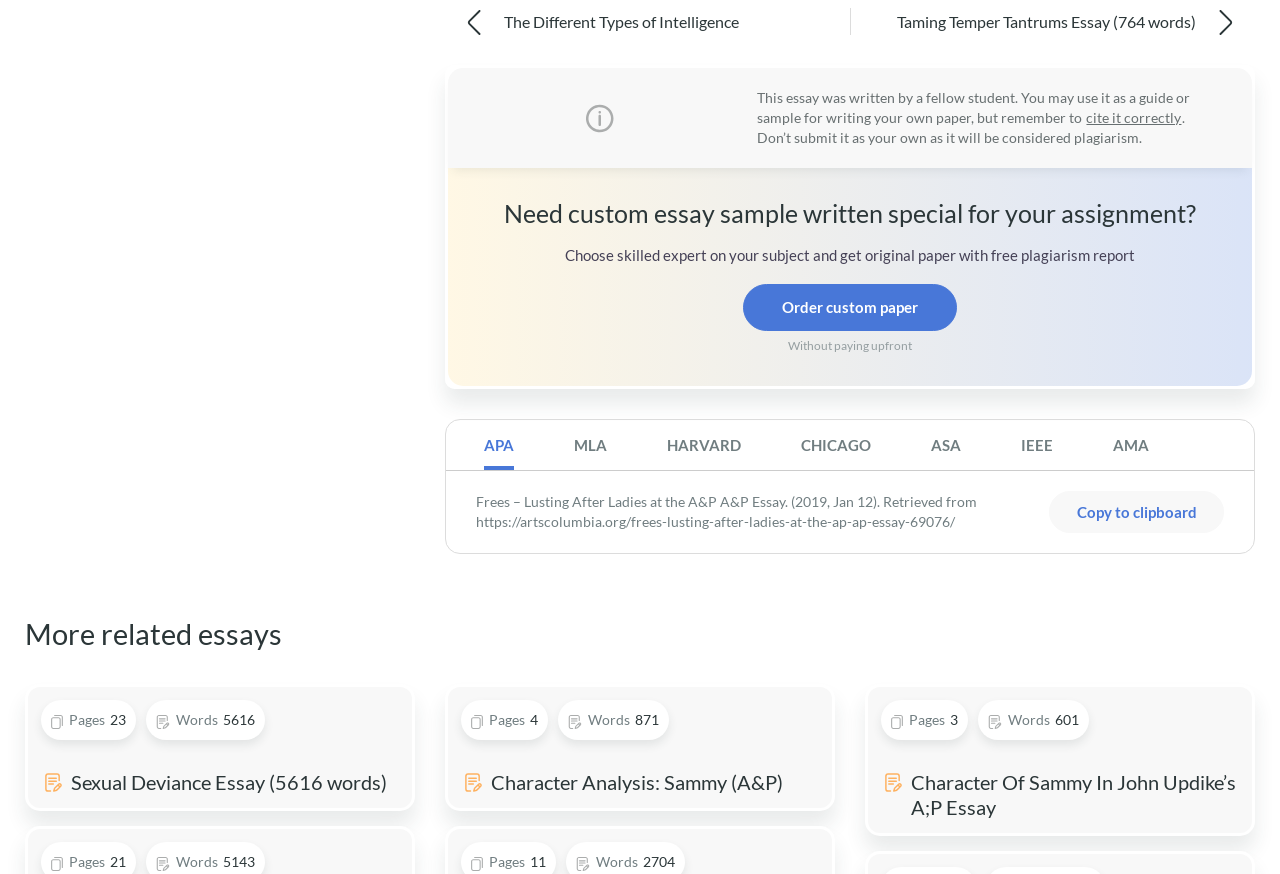Extract the bounding box coordinates for the UI element described by the text: "234 Followers". The coordinates should be in the form of [left, top, right, bottom] with values between 0 and 1.

None